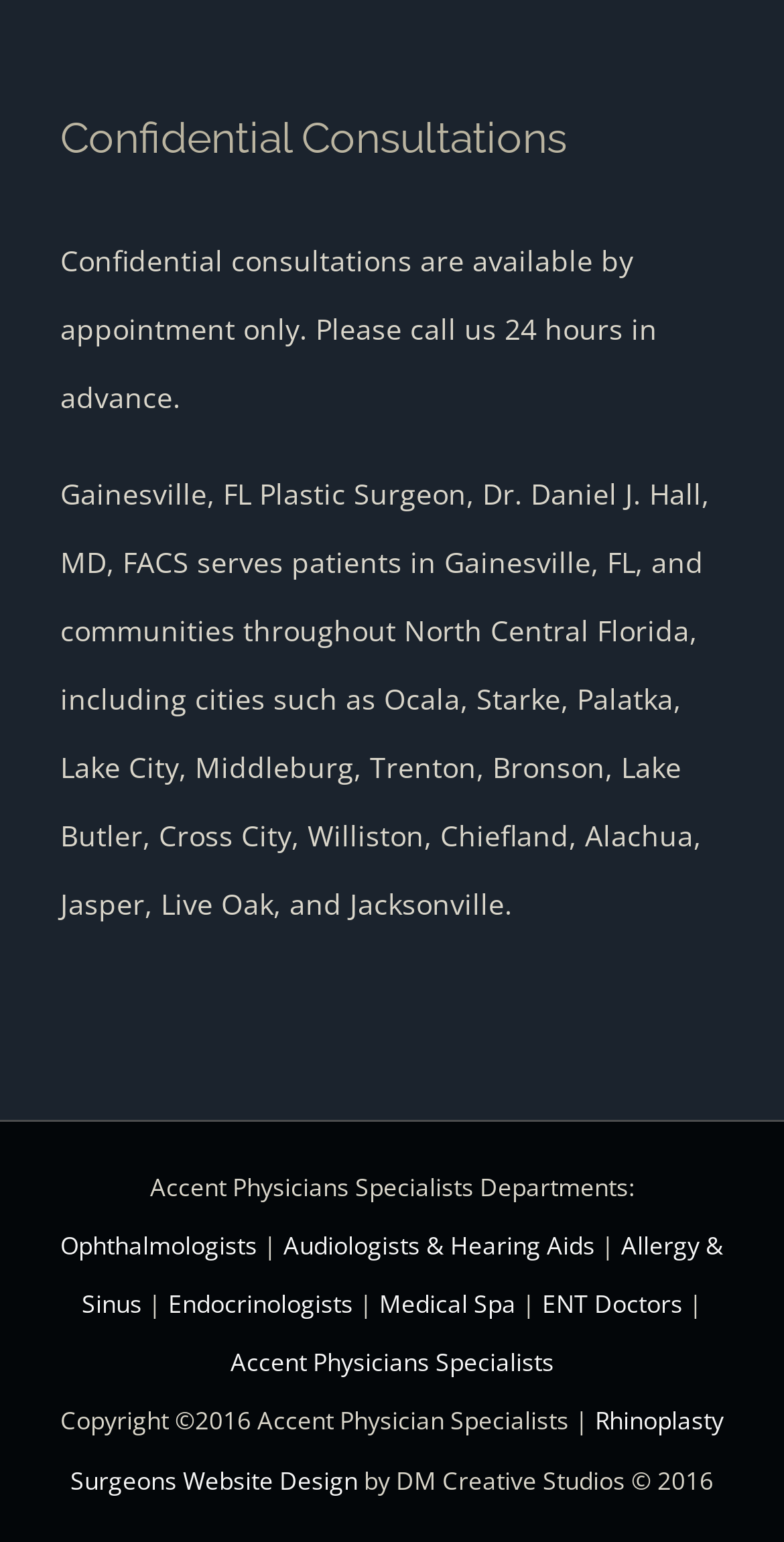For the given element description Allergy & Sinus, determine the bounding box coordinates of the UI element. The coordinates should follow the format (top-left x, top-left y, bottom-right x, bottom-right y) and be within the range of 0 to 1.

[0.104, 0.797, 0.923, 0.857]